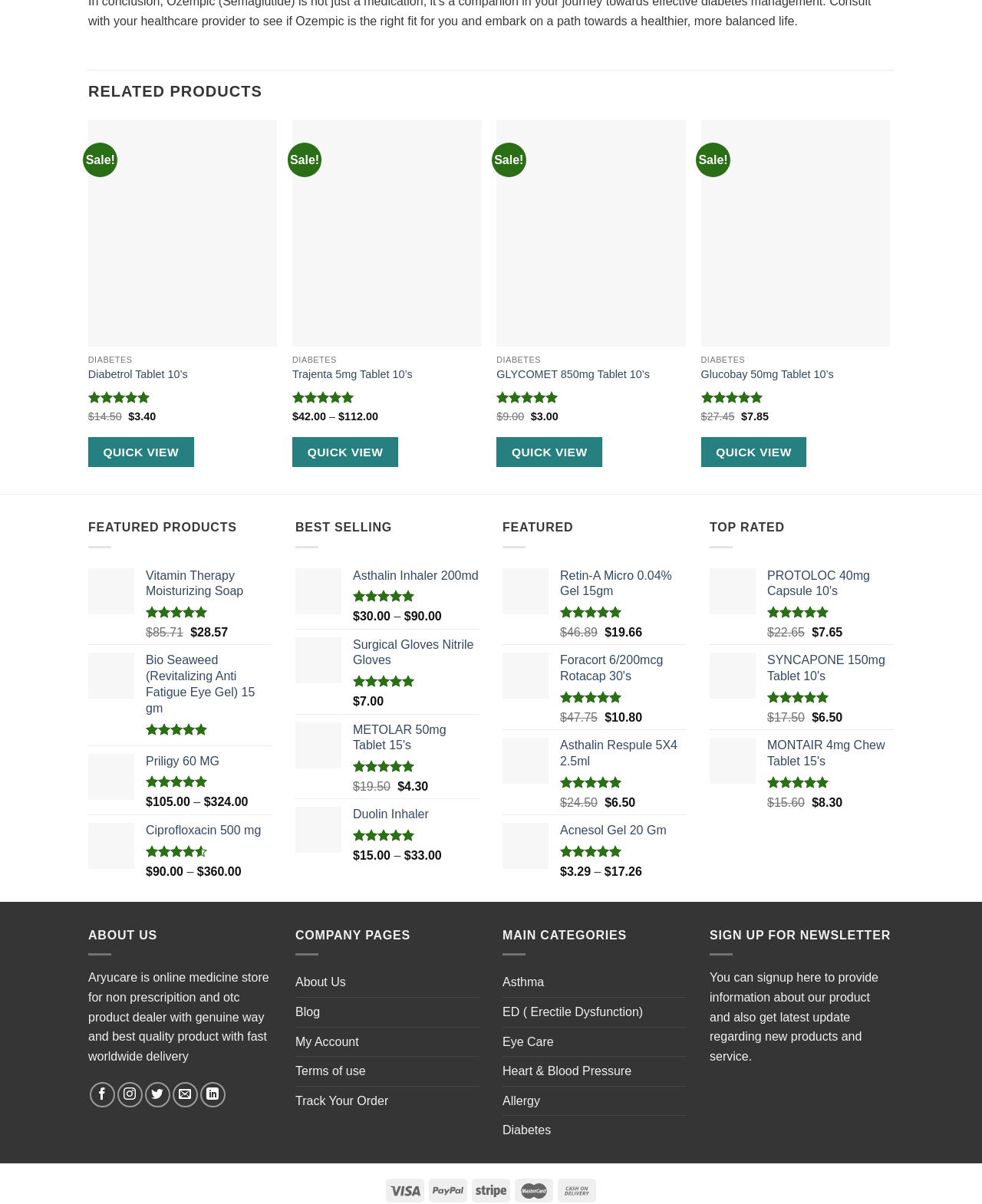What is the rating of the product 'Vitamin Therapy Moisturizing Soap'?
Please look at the screenshot and answer in one word or a short phrase.

5.00 out of 5